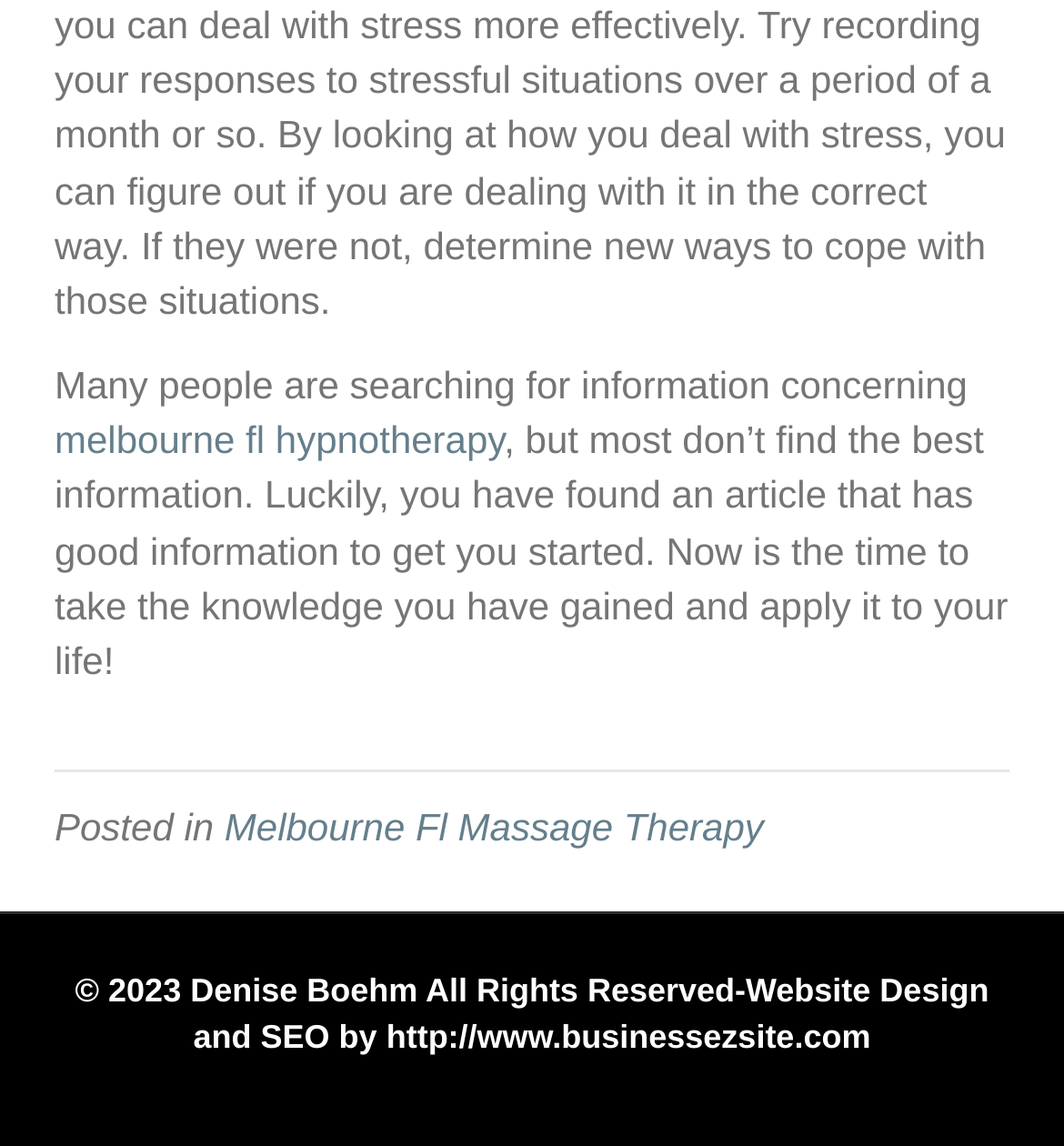Answer the following inquiry with a single word or phrase:
What is the year of copyright?

2023